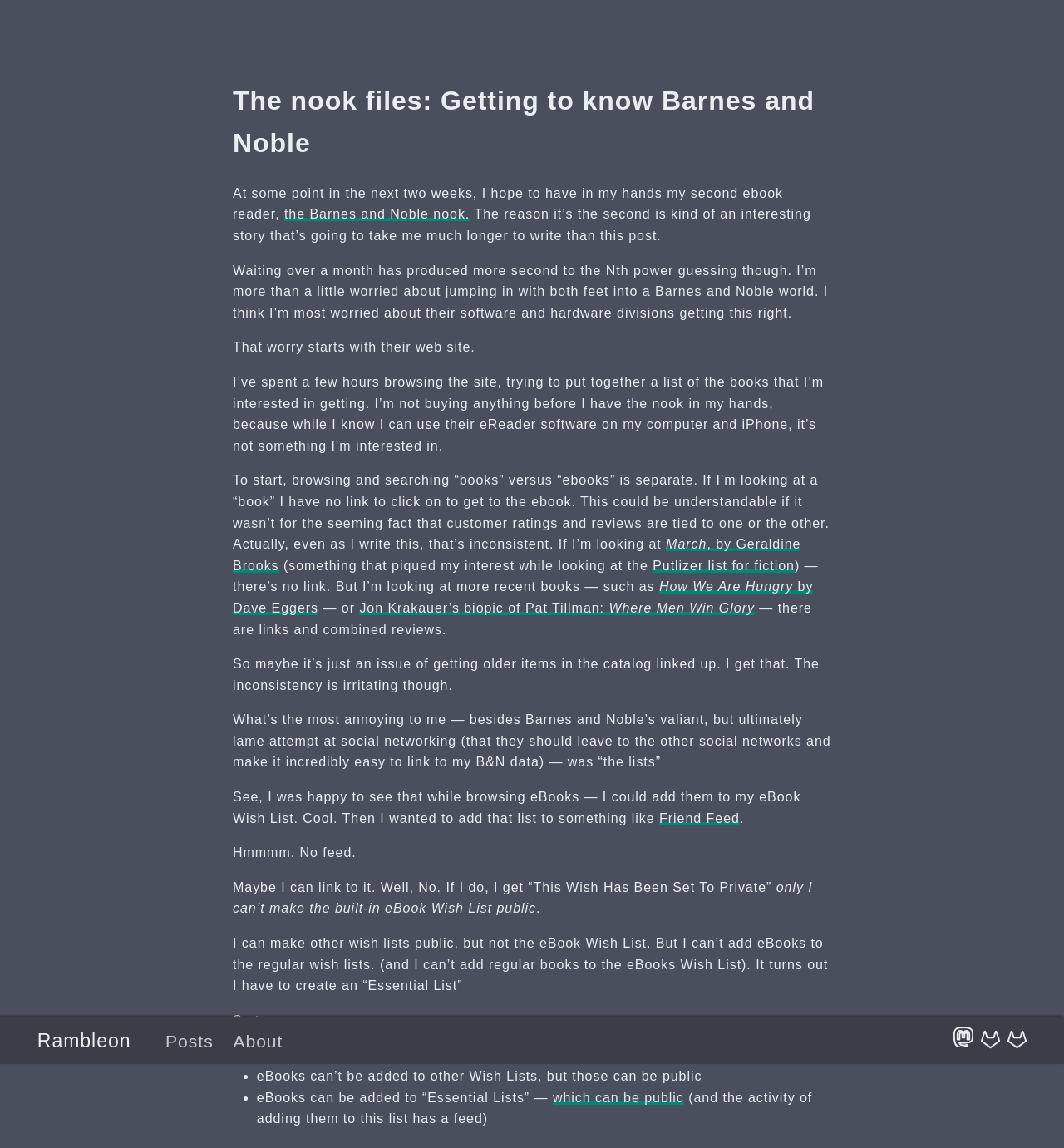Given the element description Sliding Glass Doors, predict the bounding box coordinates for the UI element in the webpage screenshot. The format should be (top-left x, top-left y, bottom-right x, bottom-right y), and the values should be between 0 and 1.

None